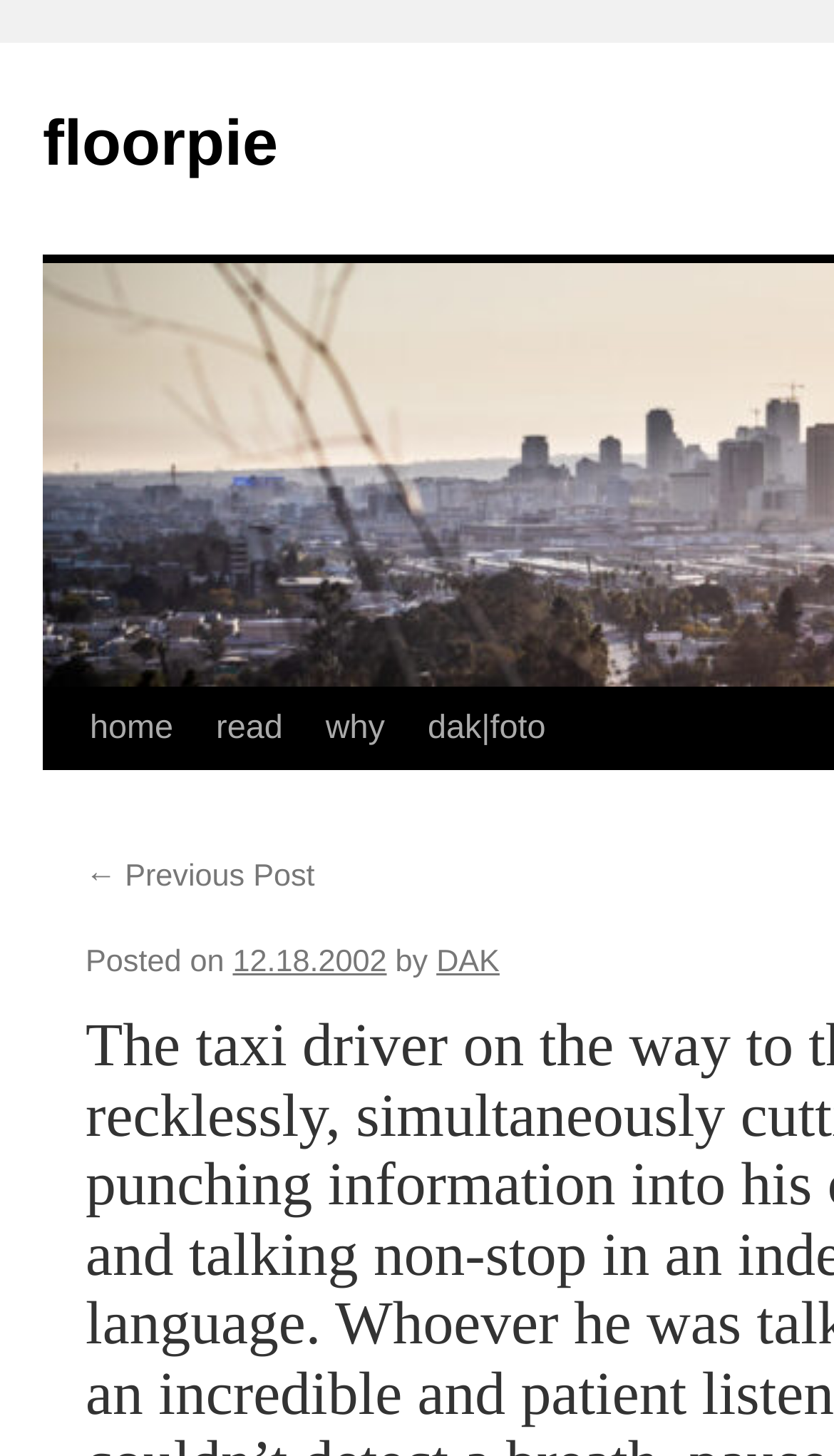Please specify the bounding box coordinates of the clickable region necessary for completing the following instruction: "view post details". The coordinates must consist of four float numbers between 0 and 1, i.e., [left, top, right, bottom].

[0.279, 0.65, 0.464, 0.673]